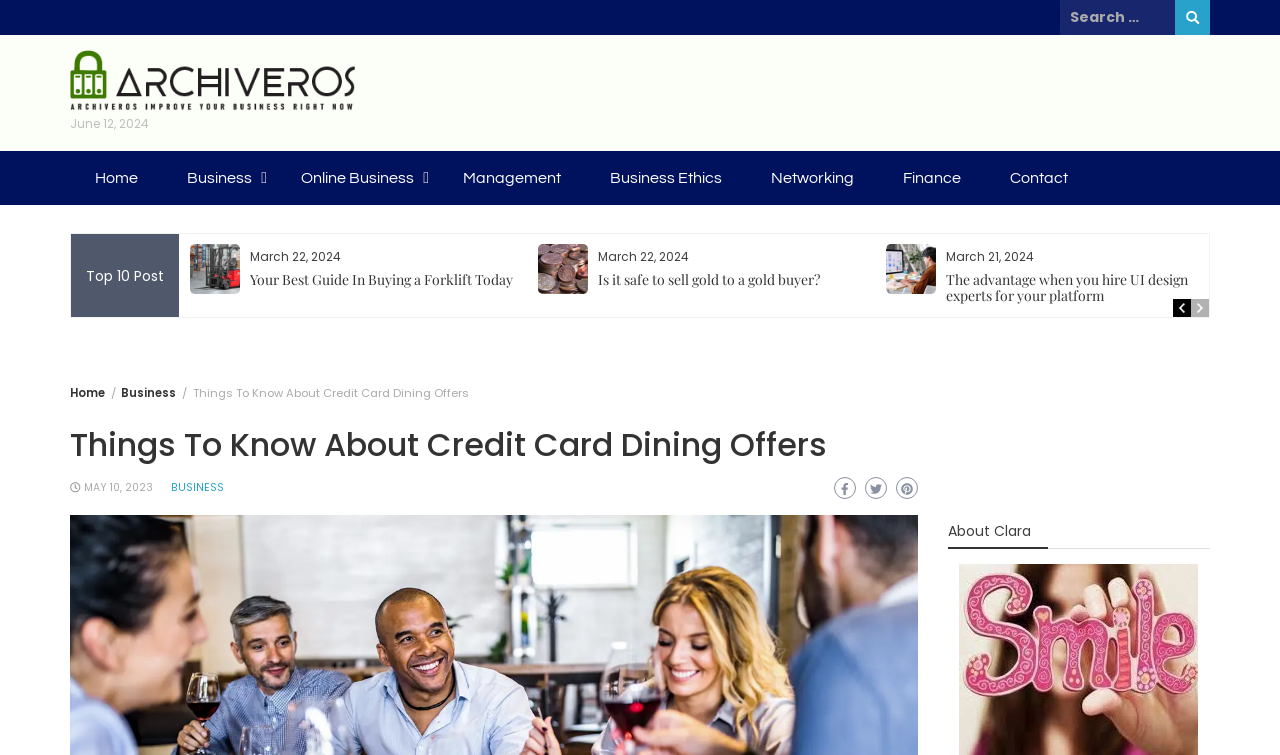How many images are in the top 10 posts section?
Use the screenshot to answer the question with a single word or phrase.

3